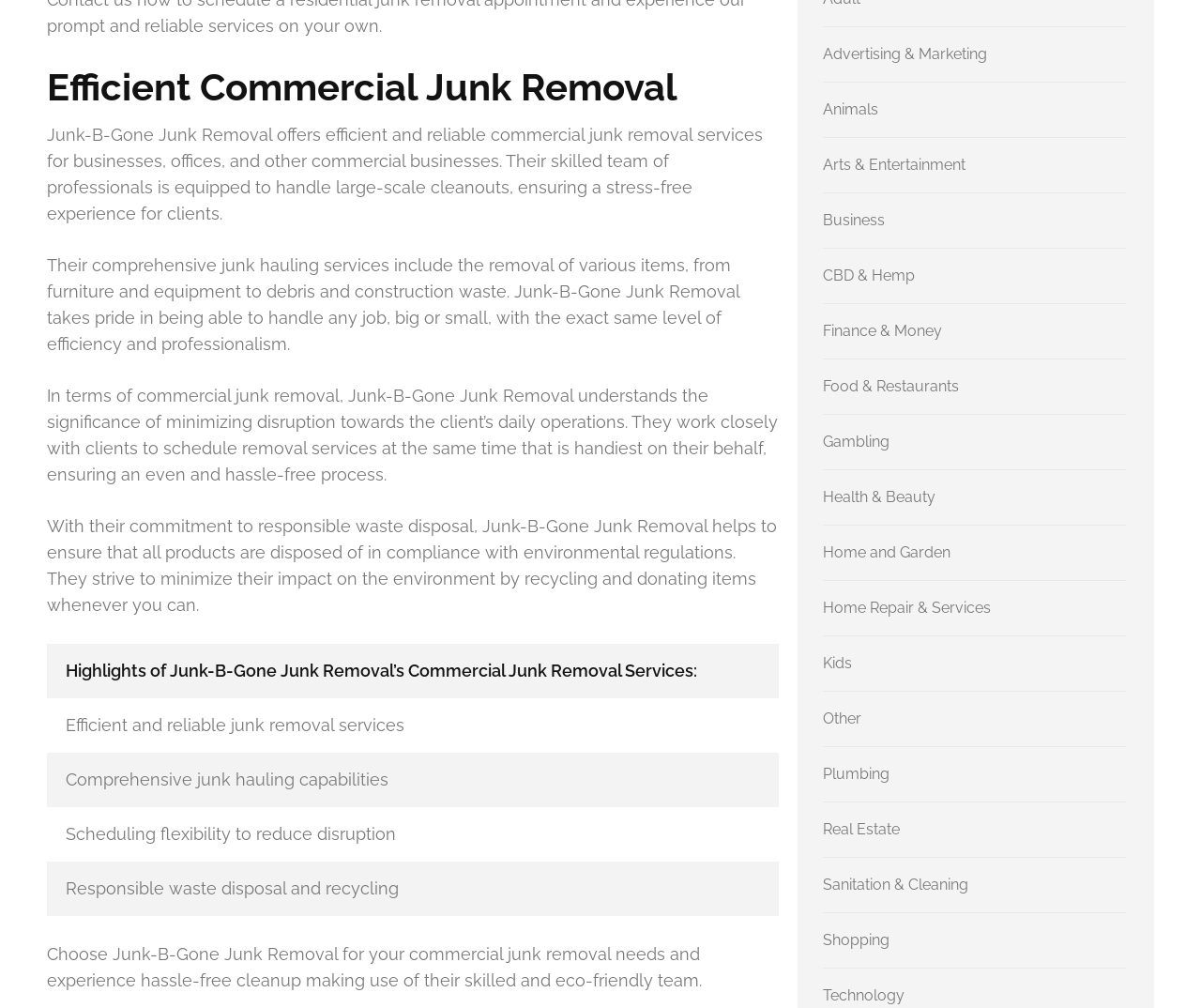Please provide a detailed answer to the question below by examining the image:
What is the significance of scheduling flexibility in Junk-B-Gone's services?

According to the webpage, Junk-B-Gone Junk Removal understands the importance of minimizing disruption to clients' daily operations. They work closely with clients to schedule removal services at a time that is most convenient for them, ensuring a smooth and hassle-free process.